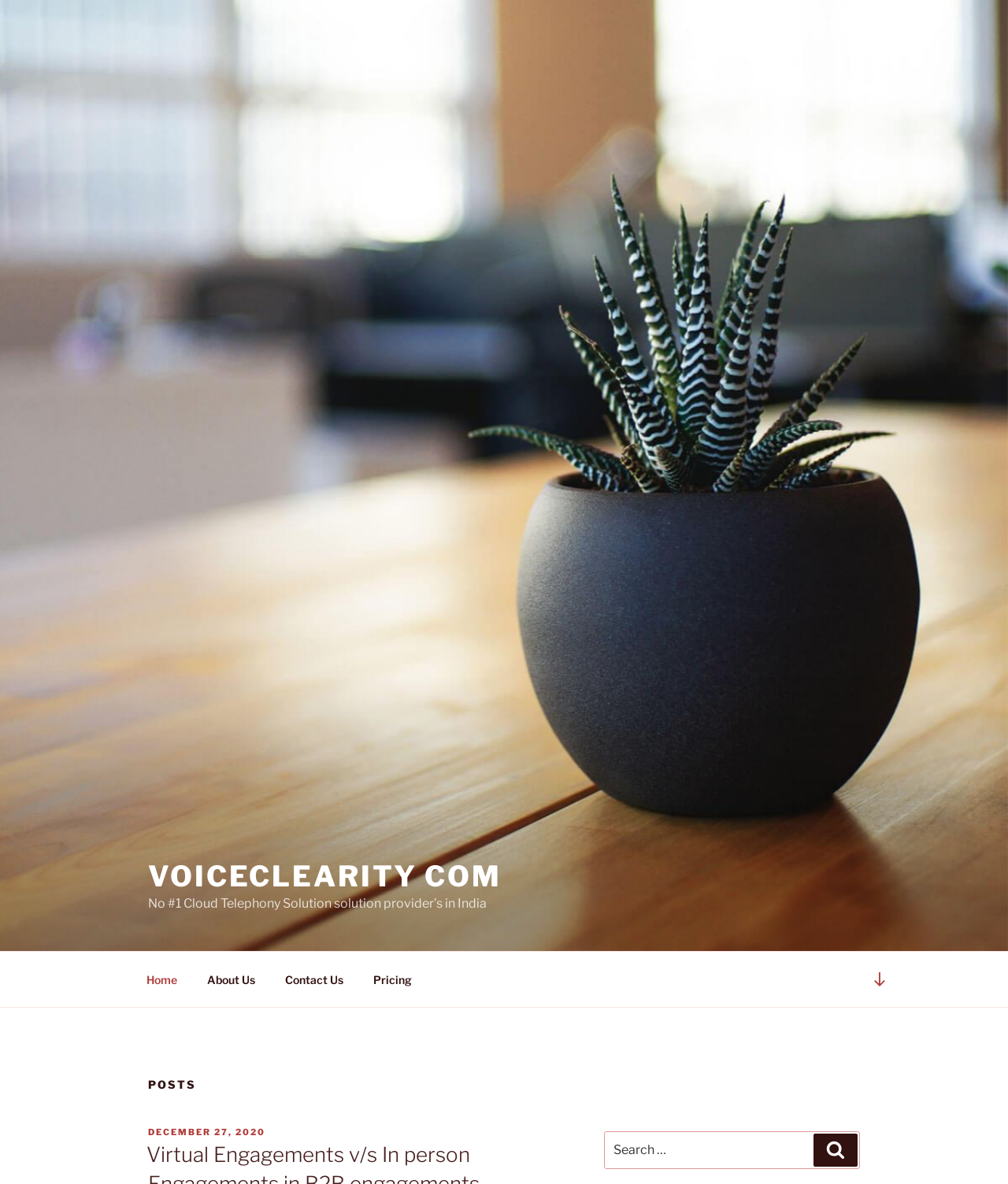Please identify the bounding box coordinates of the clickable area that will fulfill the following instruction: "Click on the 'About Us' link". The coordinates should be in the format of four float numbers between 0 and 1, i.e., [left, top, right, bottom].

[0.191, 0.811, 0.266, 0.843]